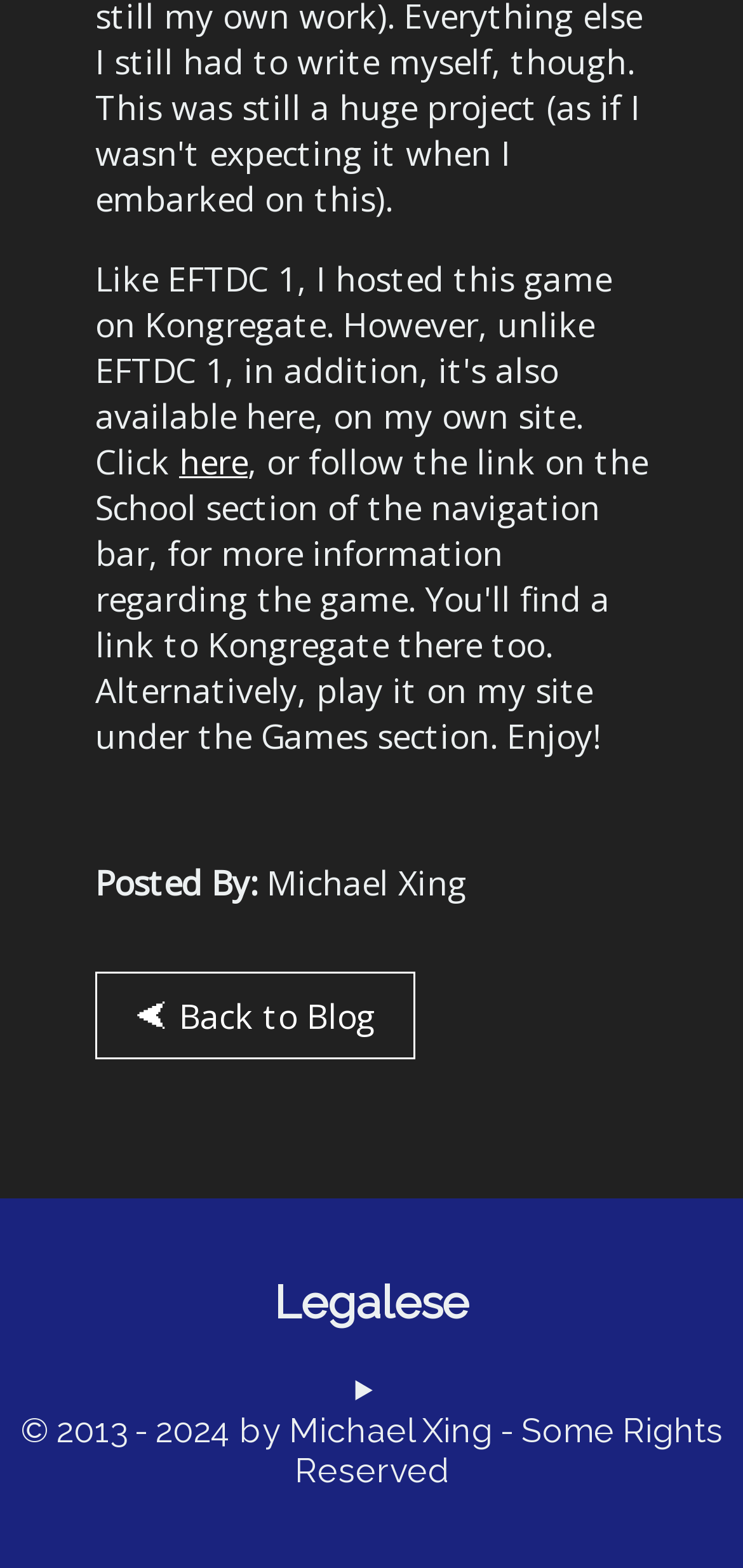What is the purpose of the link 'here'?
Using the picture, provide a one-word or short phrase answer.

Unknown